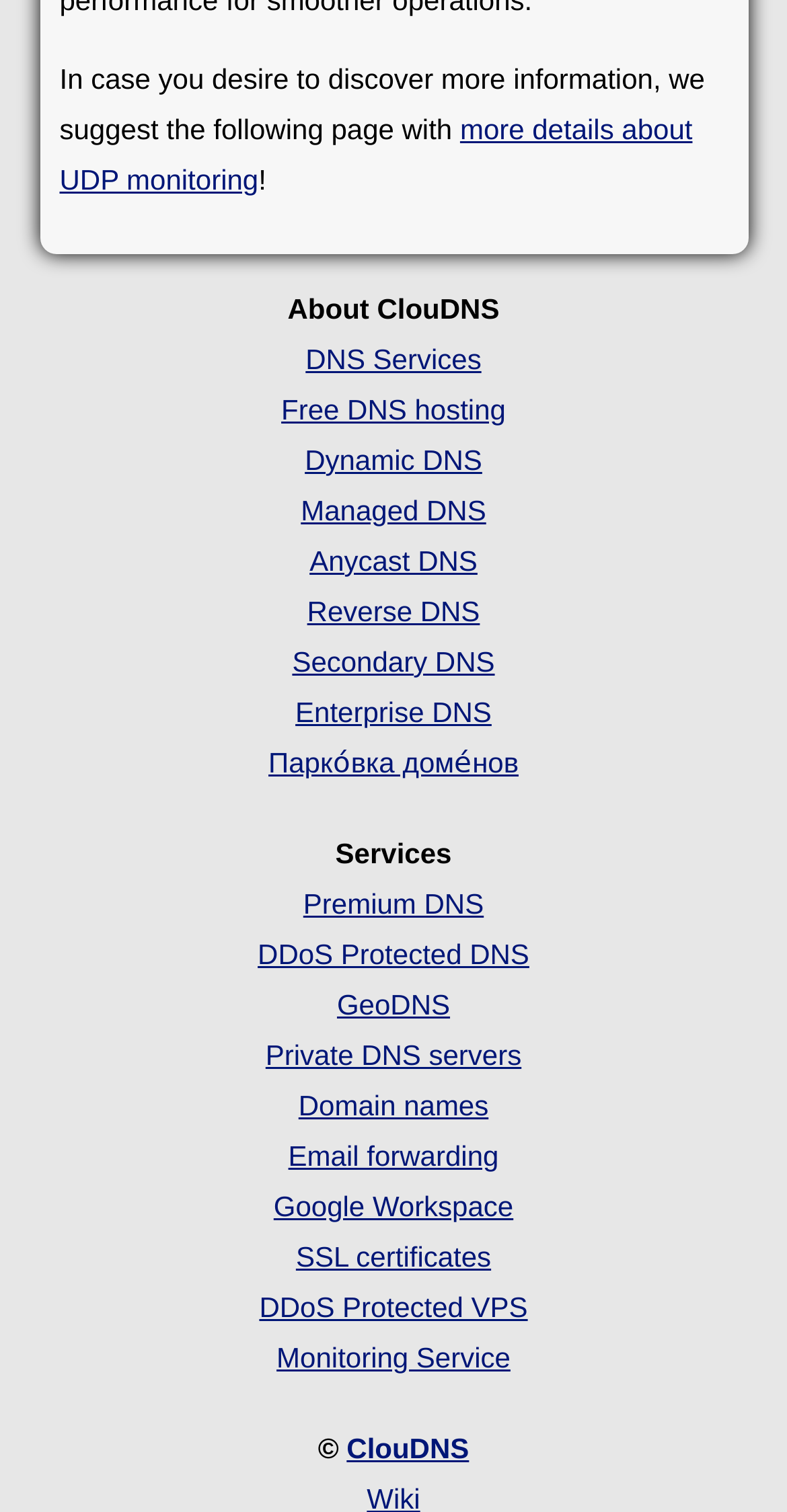Refer to the screenshot and give an in-depth answer to this question: How many links are listed under 'Services'?

I counted the number of links listed under the 'Services' category and found 13 links, including 'Premium DNS', 'DDoS Protected DNS', 'GeoDNS', and more. These links are arranged vertically and have similar bounding box coordinates, indicating they are part of the same category.